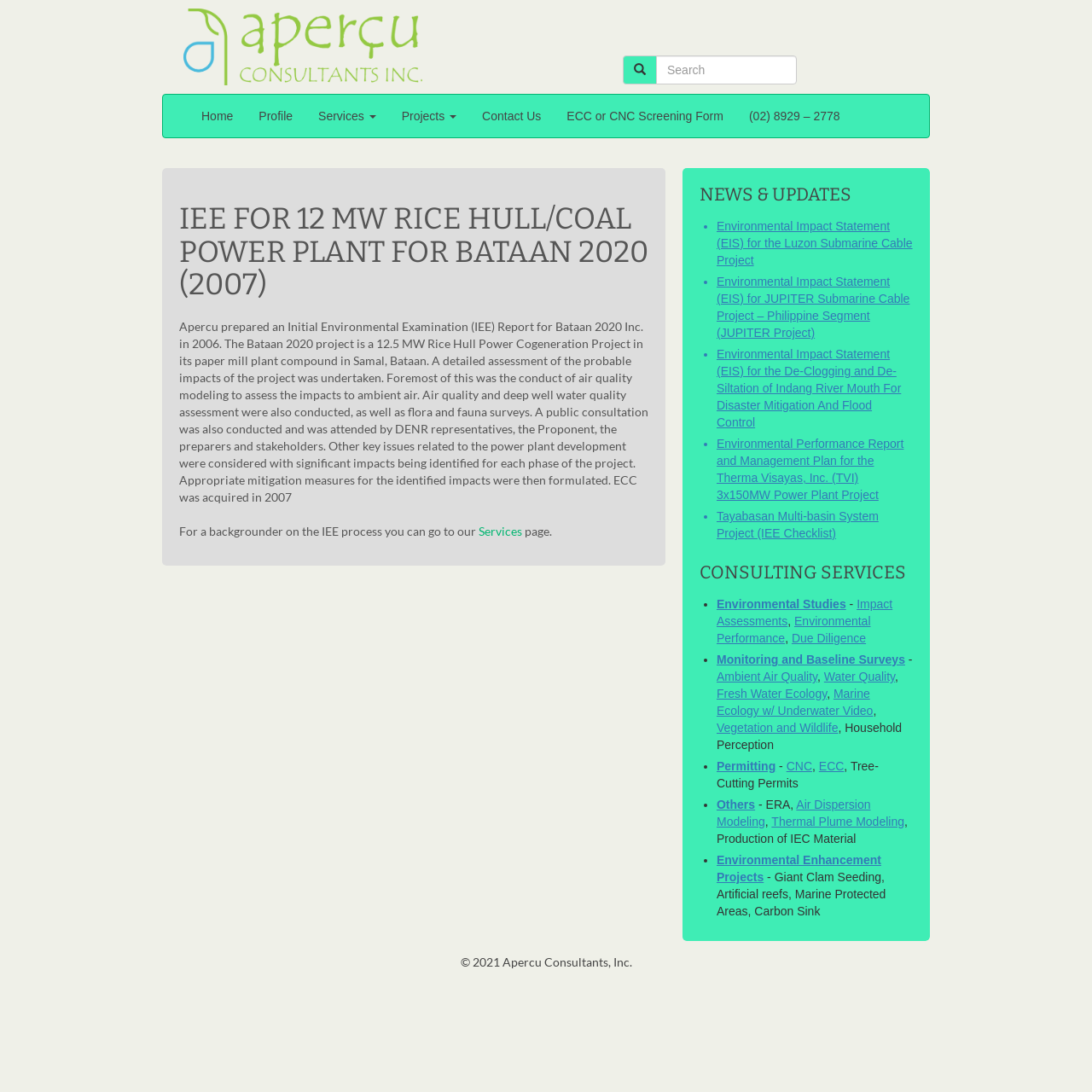Based on the image, provide a detailed and complete answer to the question: 
What is the copyright year mentioned at the bottom of the webpage?

I looked at the bottom of the webpage and found a copyright notice which states '© 2021 Apercu Consultants, Inc.' indicating that the copyright year is 2021.